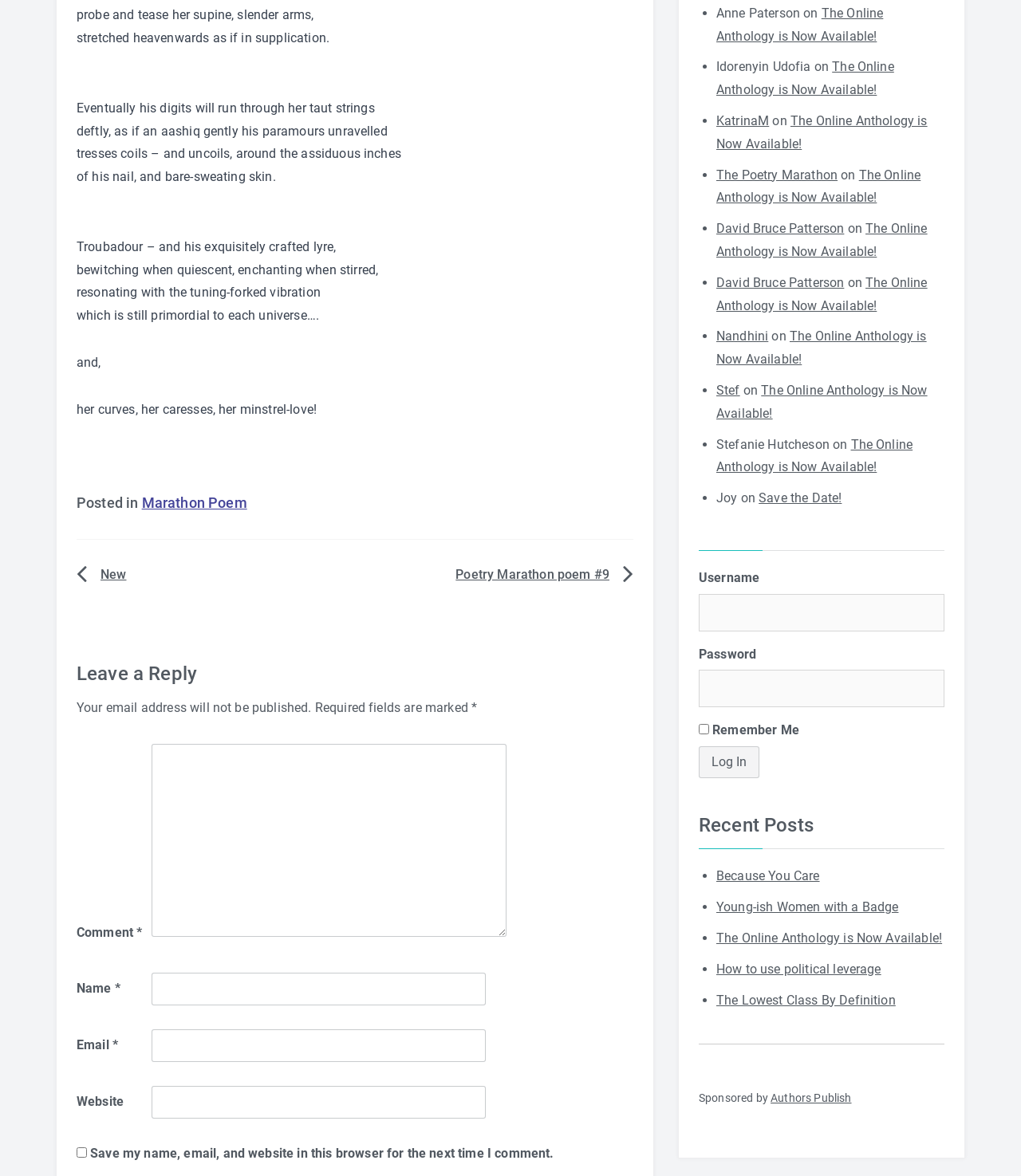Provide the bounding box coordinates for the UI element that is described as: "David Bruce Patterson".

[0.702, 0.188, 0.827, 0.201]